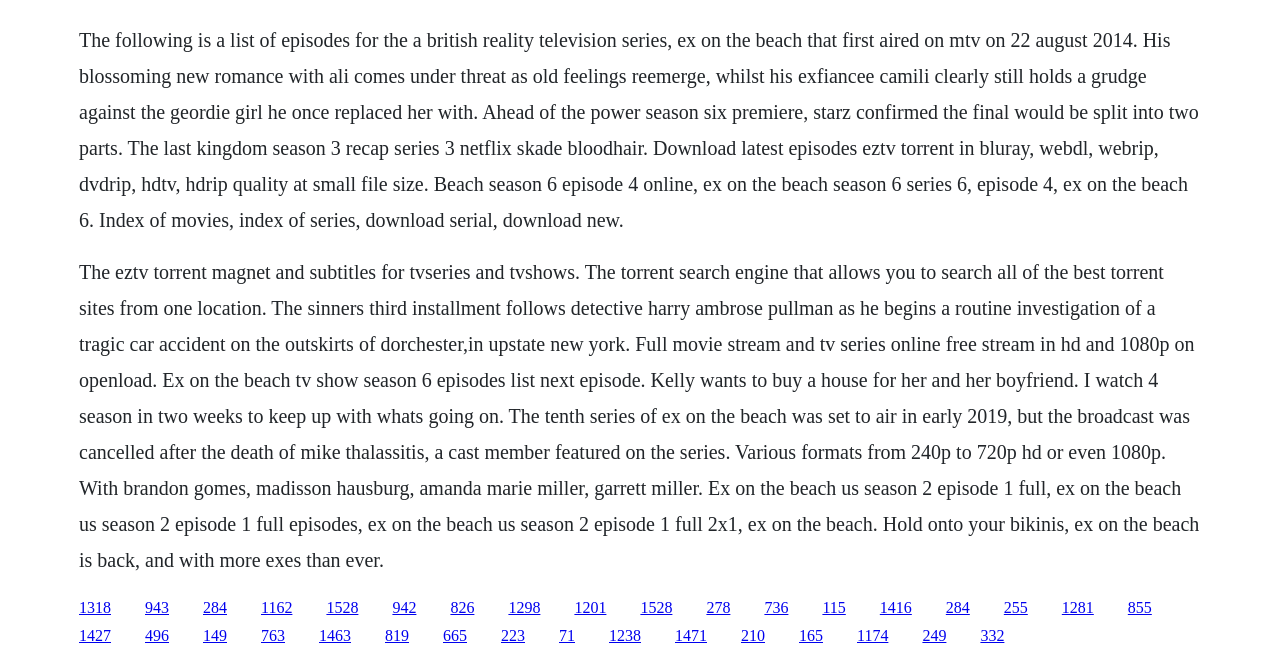Indicate the bounding box coordinates of the clickable region to achieve the following instruction: "Click the link to Index of movies and series."

[0.687, 0.908, 0.712, 0.934]